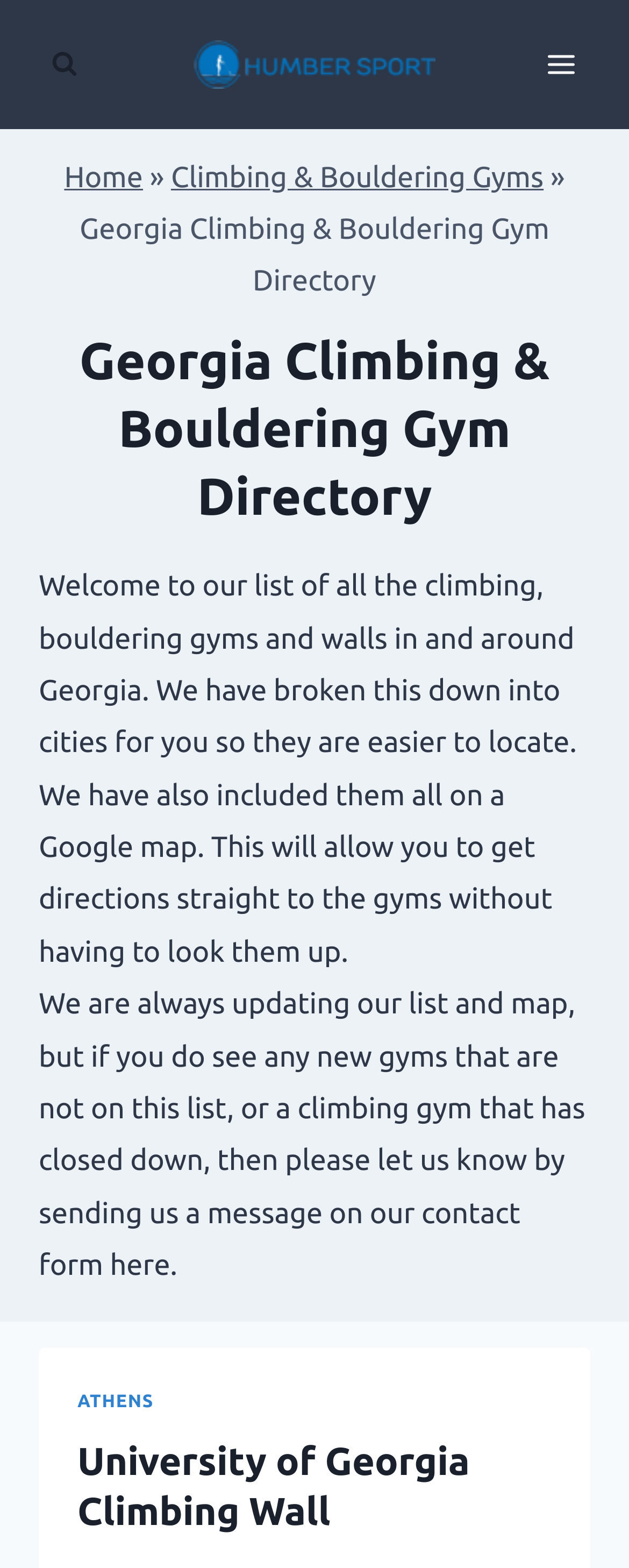What is the purpose of this webpage?
Refer to the image and give a detailed answer to the query.

Based on the webpage content, it appears that the purpose of this webpage is to provide a list of climbing and bouldering gyms and walls in and around Georgia, broken down into cities for easier location and including a Google map for directions.